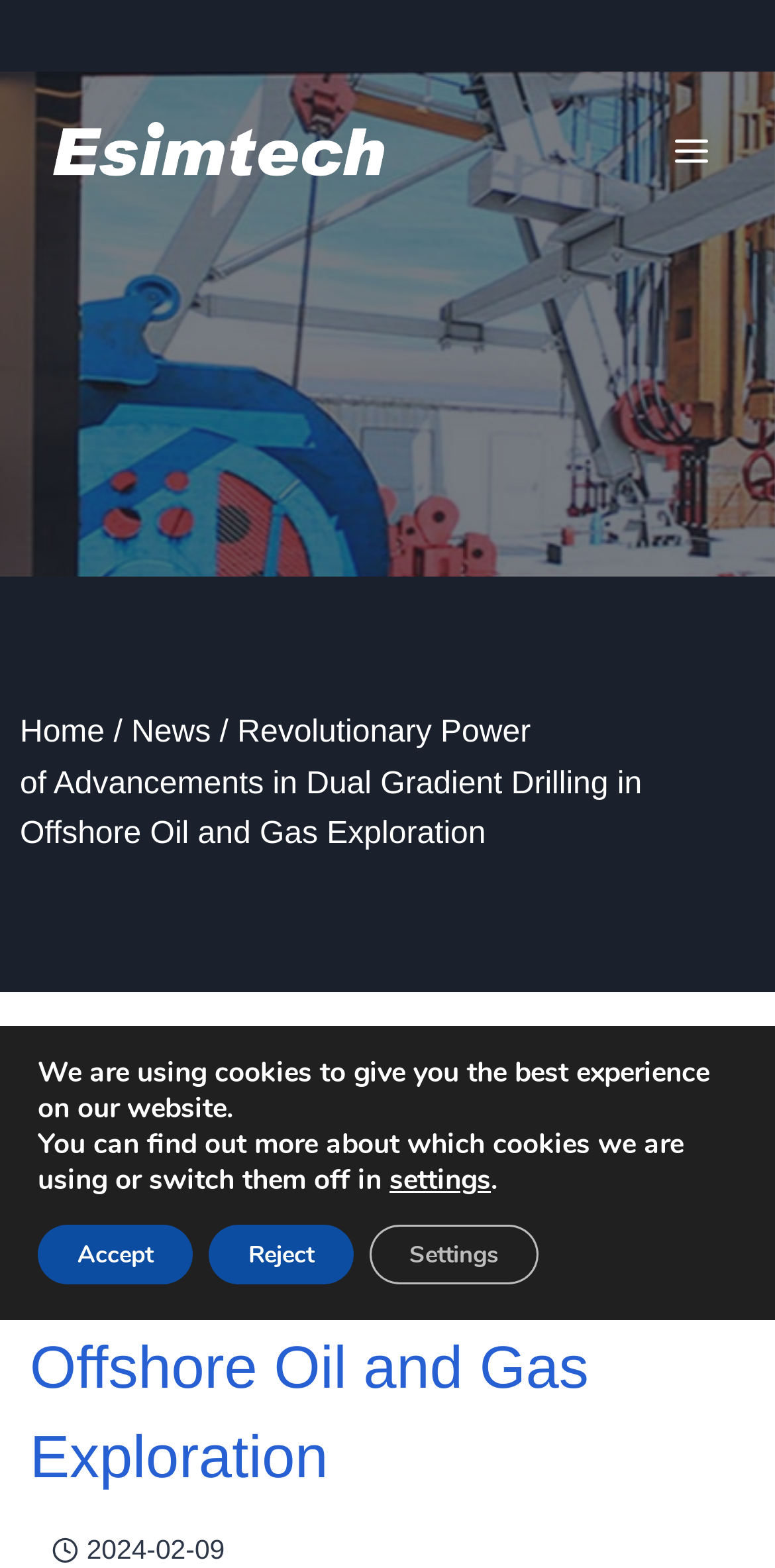Elaborate on the information and visuals displayed on the webpage.

The webpage is about Dual Gradient Drilling (DGD) in offshore oil and gas exploration. At the top left, there is a link to "Oil & Gas Simulator - China Petroleum Simulator I Esimtech" accompanied by an image. To the right of this link, there is a button to open the menu. 

Below these elements, there is a navigation section with breadcrumbs, which includes links to "Home" and "News", separated by a slash. The title of the webpage, "Revolutionary Power of Advancements in Dual Gradient Drilling in Offshore Oil and Gas Exploration", is displayed prominently in this section.

Further down, there is a heading with the same title as the webpage, which takes up most of the width of the page. Below this heading, there is an image with a caption "Hours" and a date "2024-02-09".

On the right side of the page, there is a button "Learn More" accompanied by an image. 

At the bottom of the page, there is a GDPR cookie banner that spans the full width of the page. This section includes a message about the use of cookies, followed by three buttons: "Accept", "Reject", and "Settings". There is also a separate "Settings" button and a "Scroll to top" button at the bottom right corner of the page.